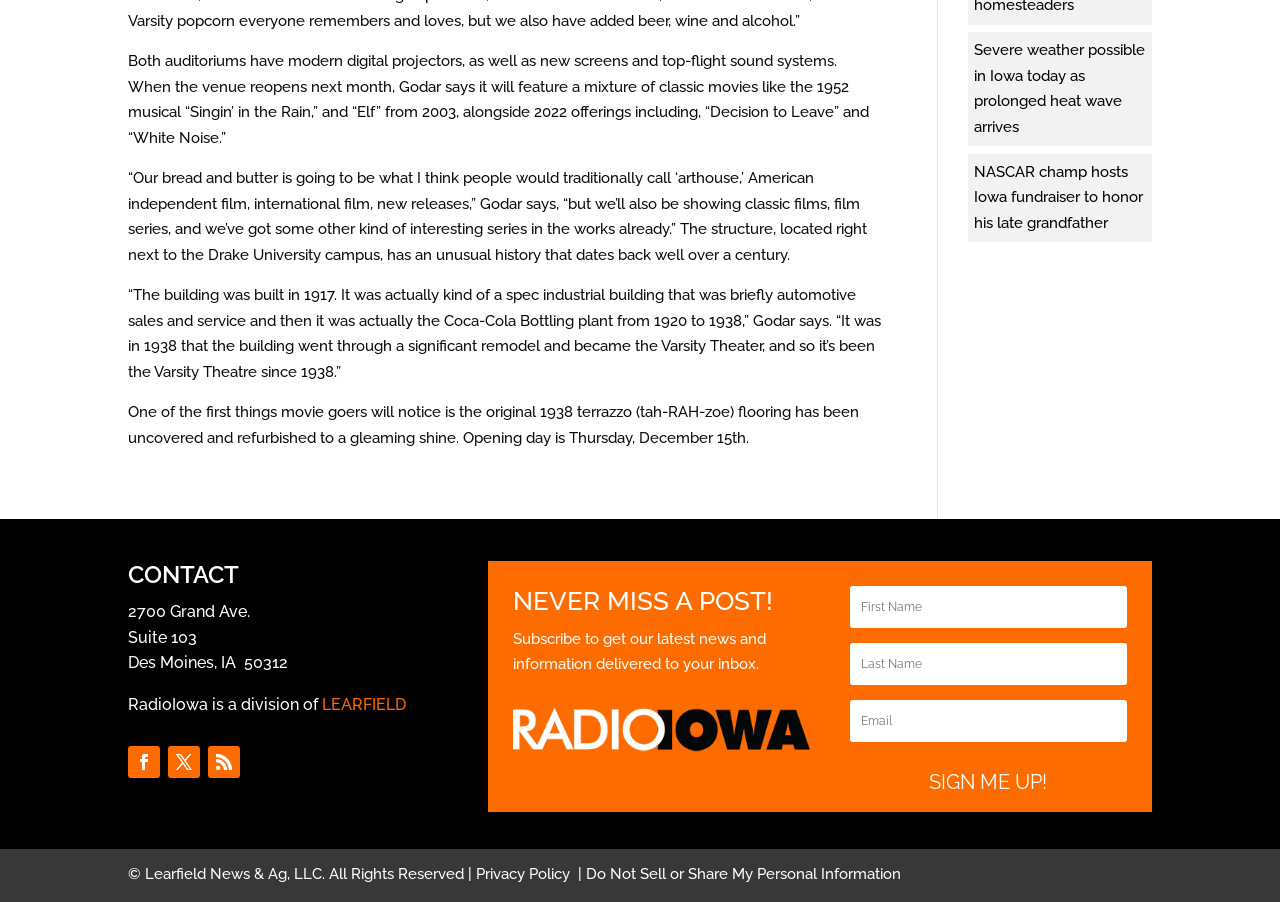Please determine the bounding box coordinates for the UI element described here. Use the format (top-left x, top-left y, bottom-right x, bottom-right y) with values bounded between 0 and 1: Follow

[0.1, 0.827, 0.125, 0.862]